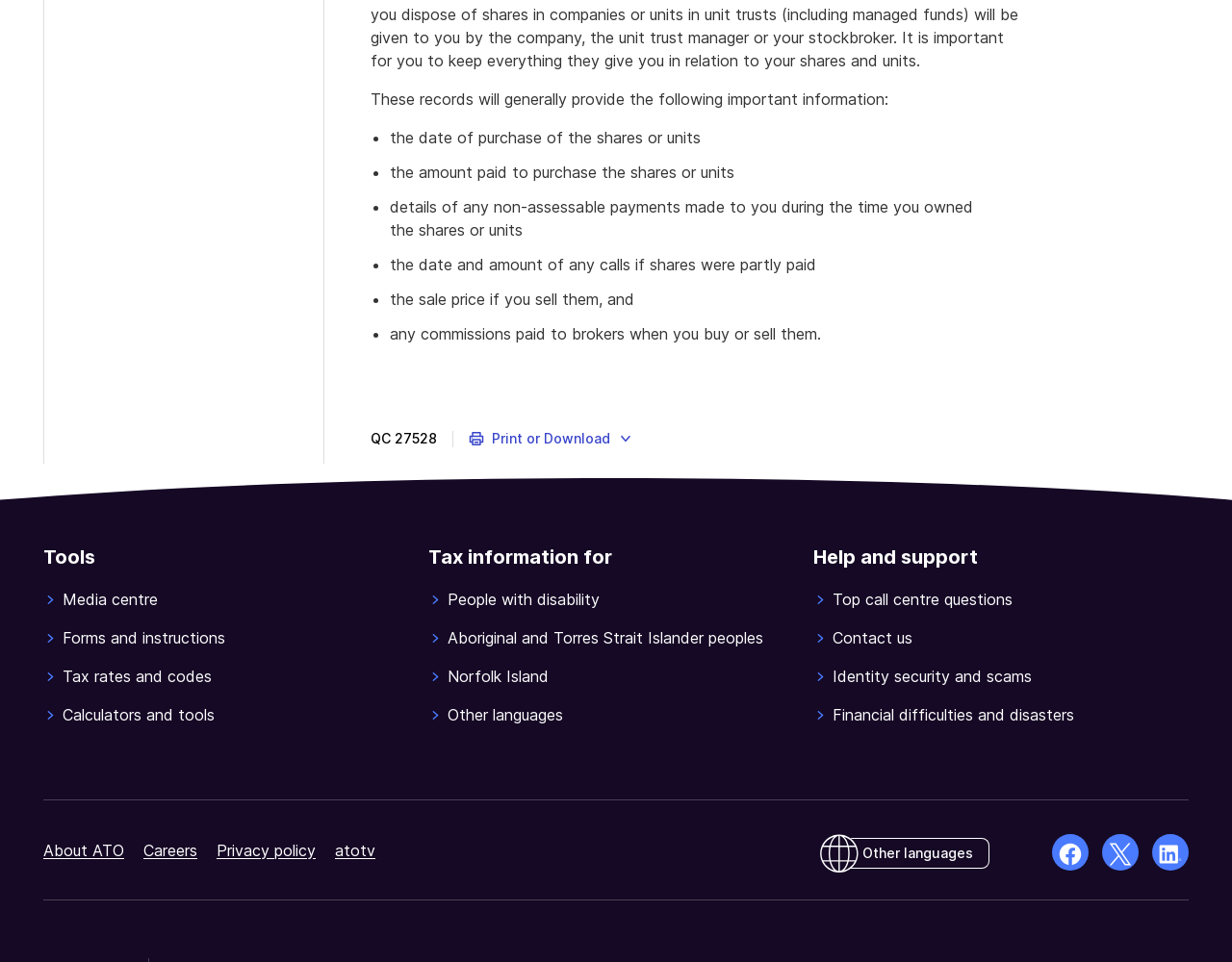Please provide a detailed answer to the question below by examining the image:
What is the last link under 'Help and support'?

The last link under the 'Help and support' section is 'Financial difficulties and disasters', which is likely a resource for individuals or businesses experiencing financial difficulties or affected by disasters.